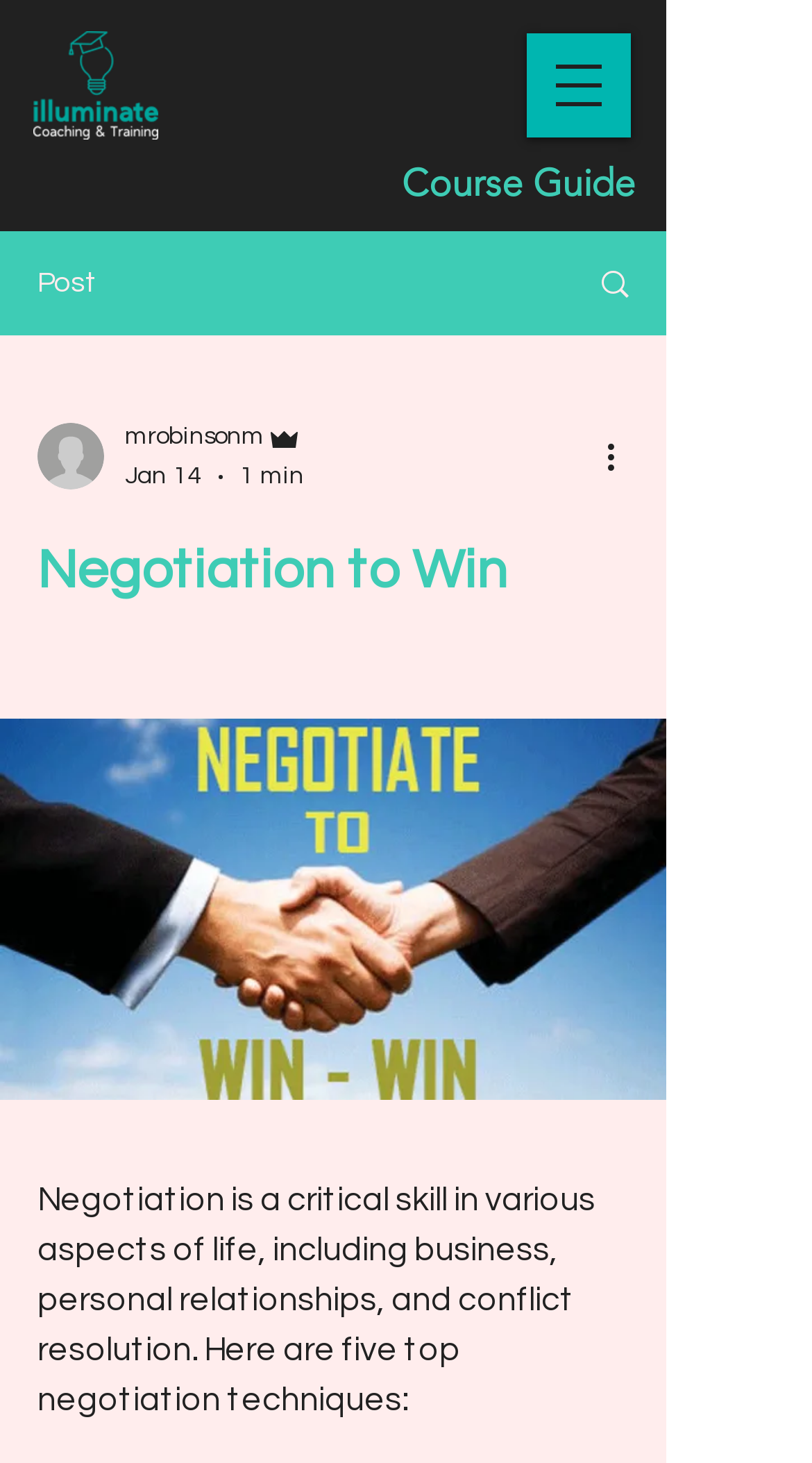Answer the question using only one word or a concise phrase: What is the date of the post?

Jan 14